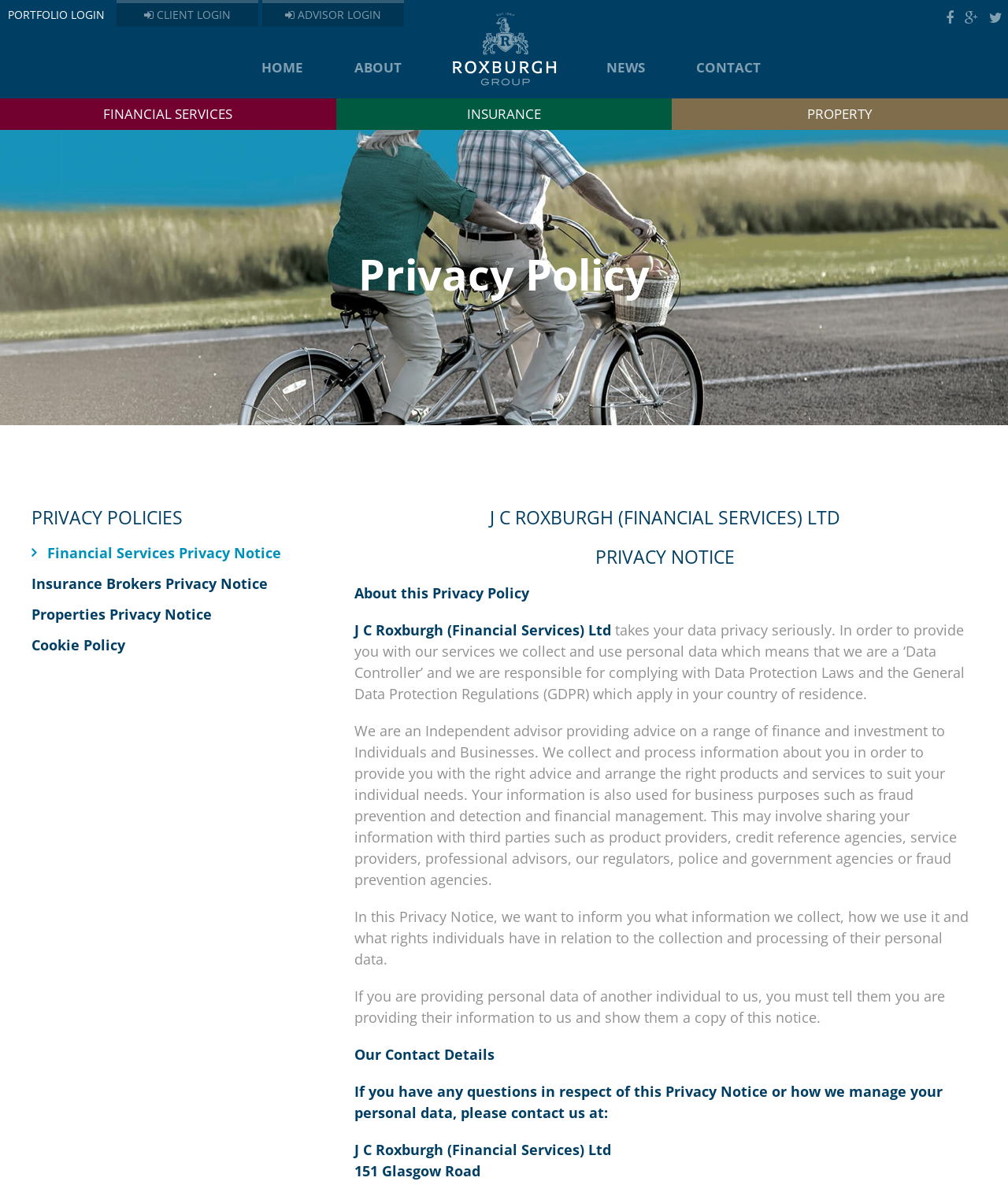Please mark the clickable region by giving the bounding box coordinates needed to complete this instruction: "Click on PORTFOLIO LOGIN".

[0.008, 0.001, 0.104, 0.024]